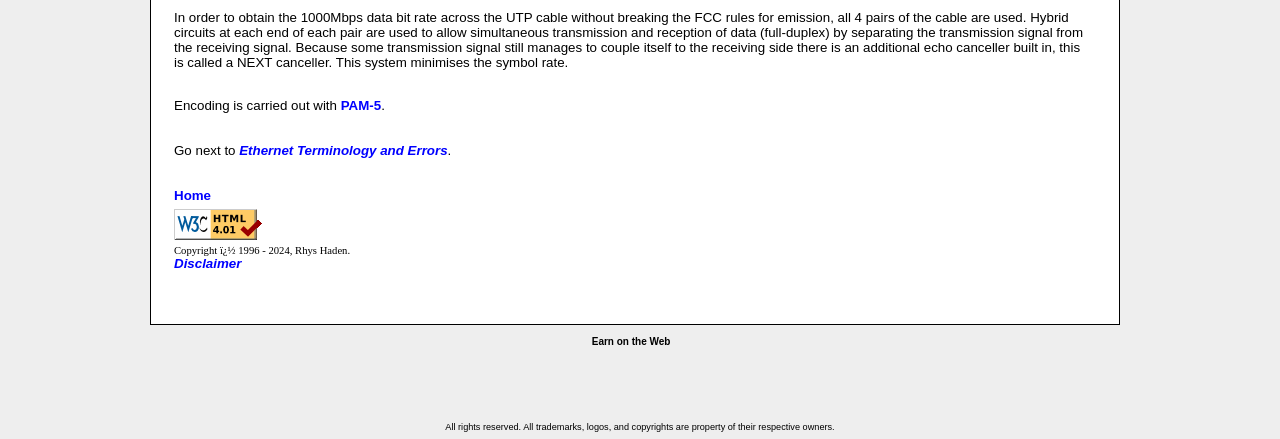Please give a succinct answer using a single word or phrase:
What is the data bit rate across the UTP cable?

1000Mbps